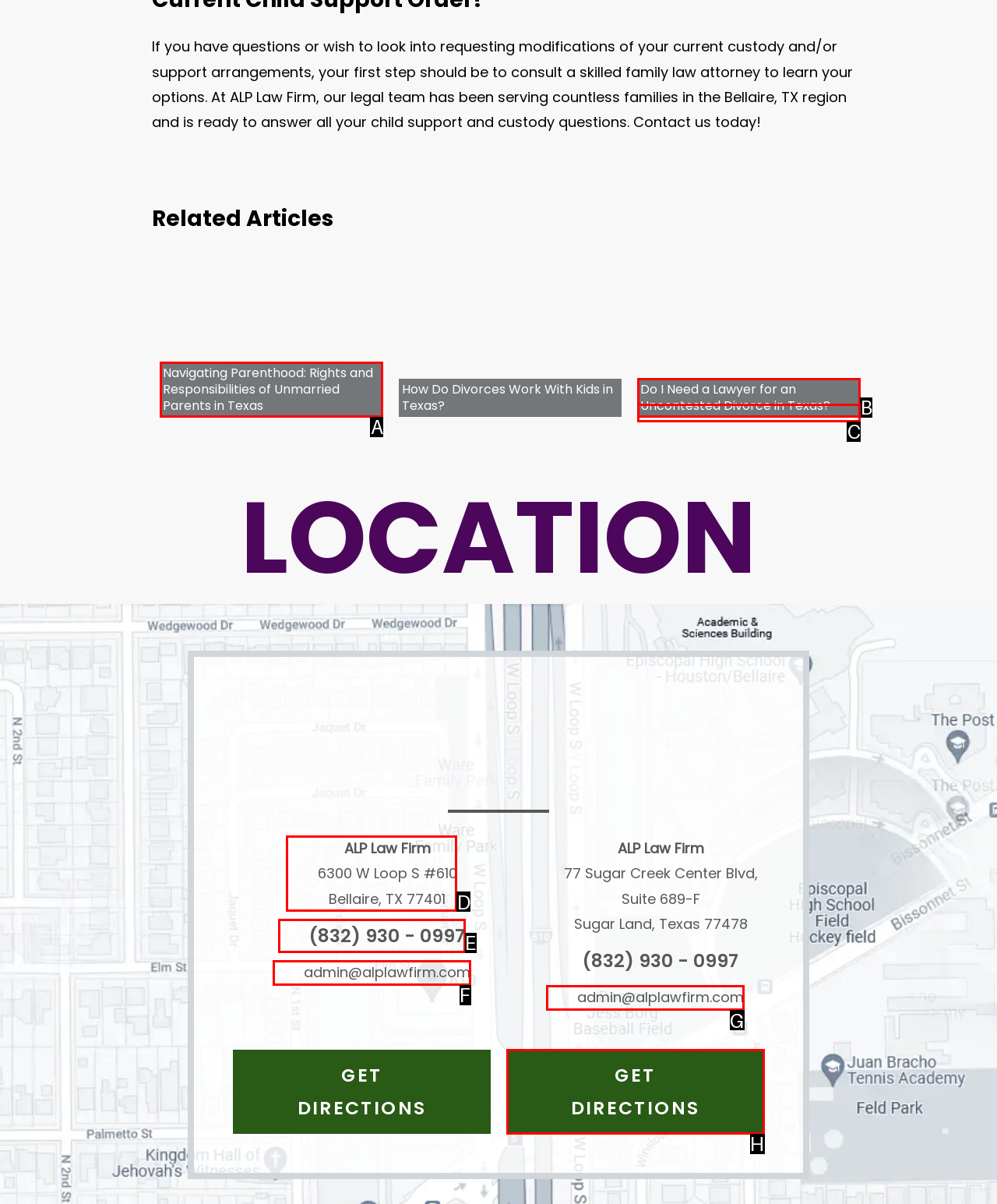Find the option that matches this description: admin@alplawfirm.com
Provide the matching option's letter directly.

G